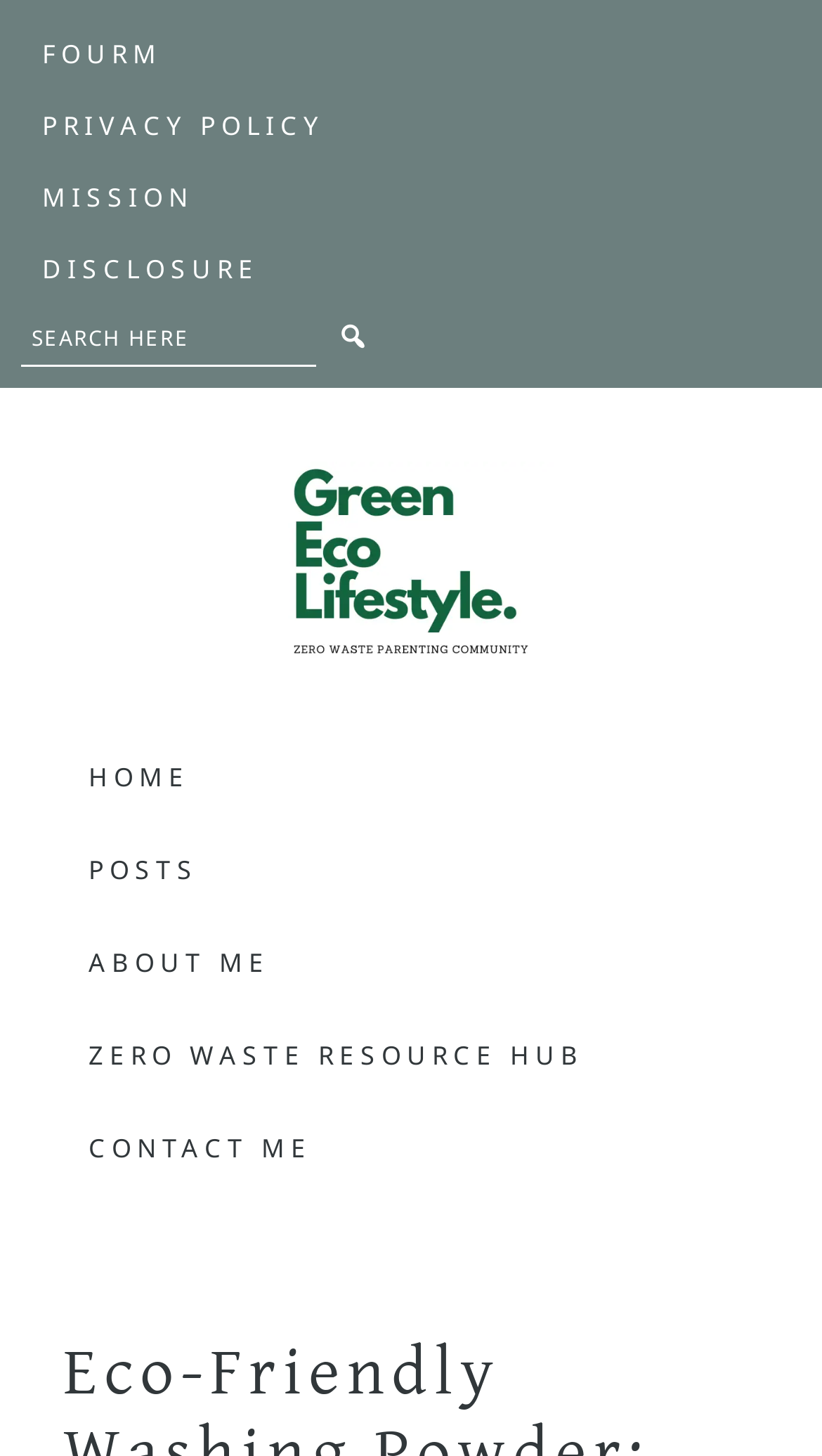How many secondary navigation links are there?
Please provide a full and detailed response to the question.

I counted the number of link elements within the 'Secondary' navigation element with the bounding box coordinates [0.0, 0.0, 1.0, 0.266], and found 4 links: 'FOURM', 'PRIVACY POLICY', 'MISSION', and 'DISCLOSURE'.